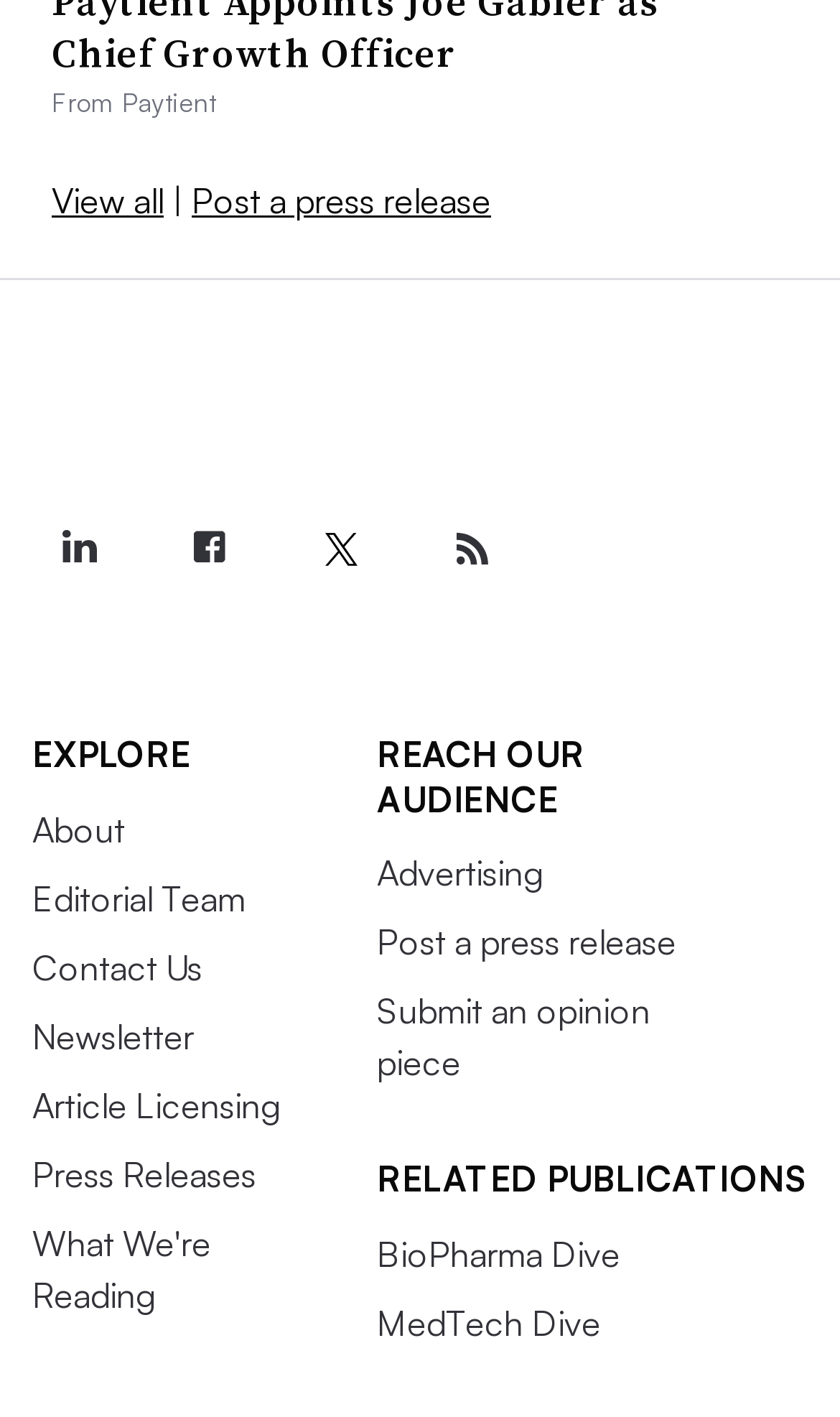Pinpoint the bounding box coordinates for the area that should be clicked to perform the following instruction: "Visit Industry Dive LinkedIn".

[0.038, 0.355, 0.146, 0.419]